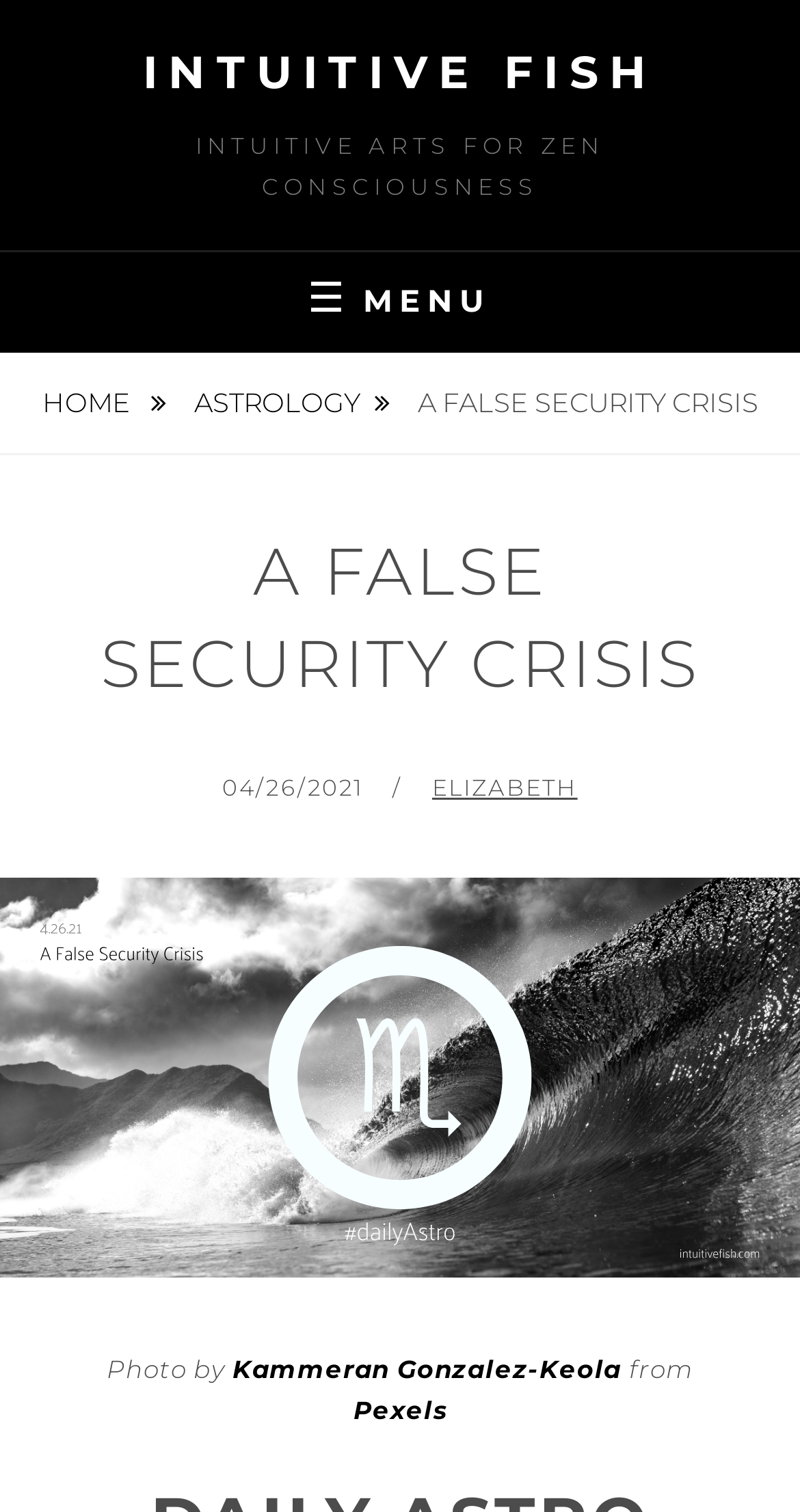Who is the author of the article?
Please provide a single word or phrase in response based on the screenshot.

Elizabeth